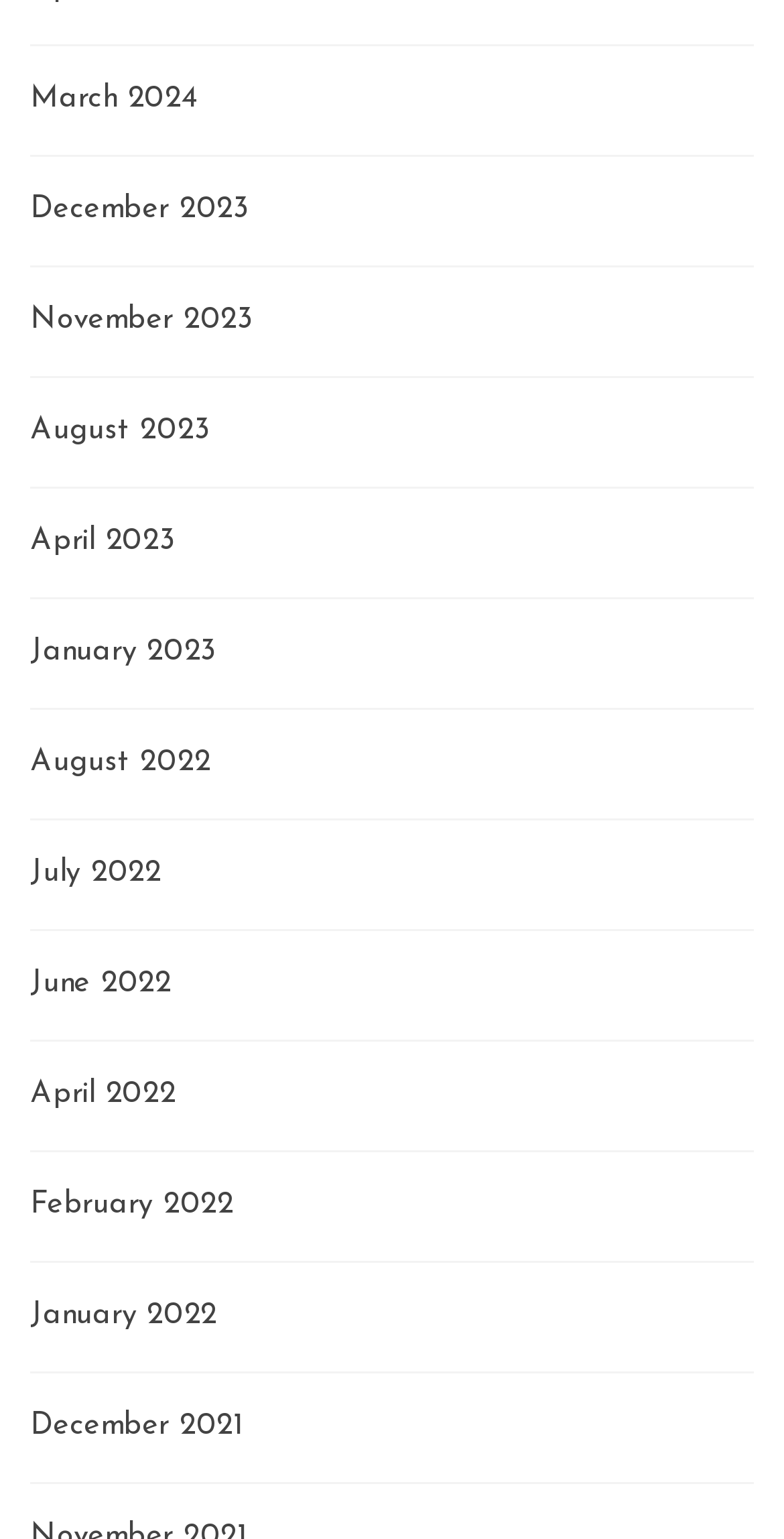What is the latest month listed?
Offer a detailed and exhaustive answer to the question.

I examined the link elements on the webpage and found the latest month listed is March 2024, which is the 1st link element from the top.